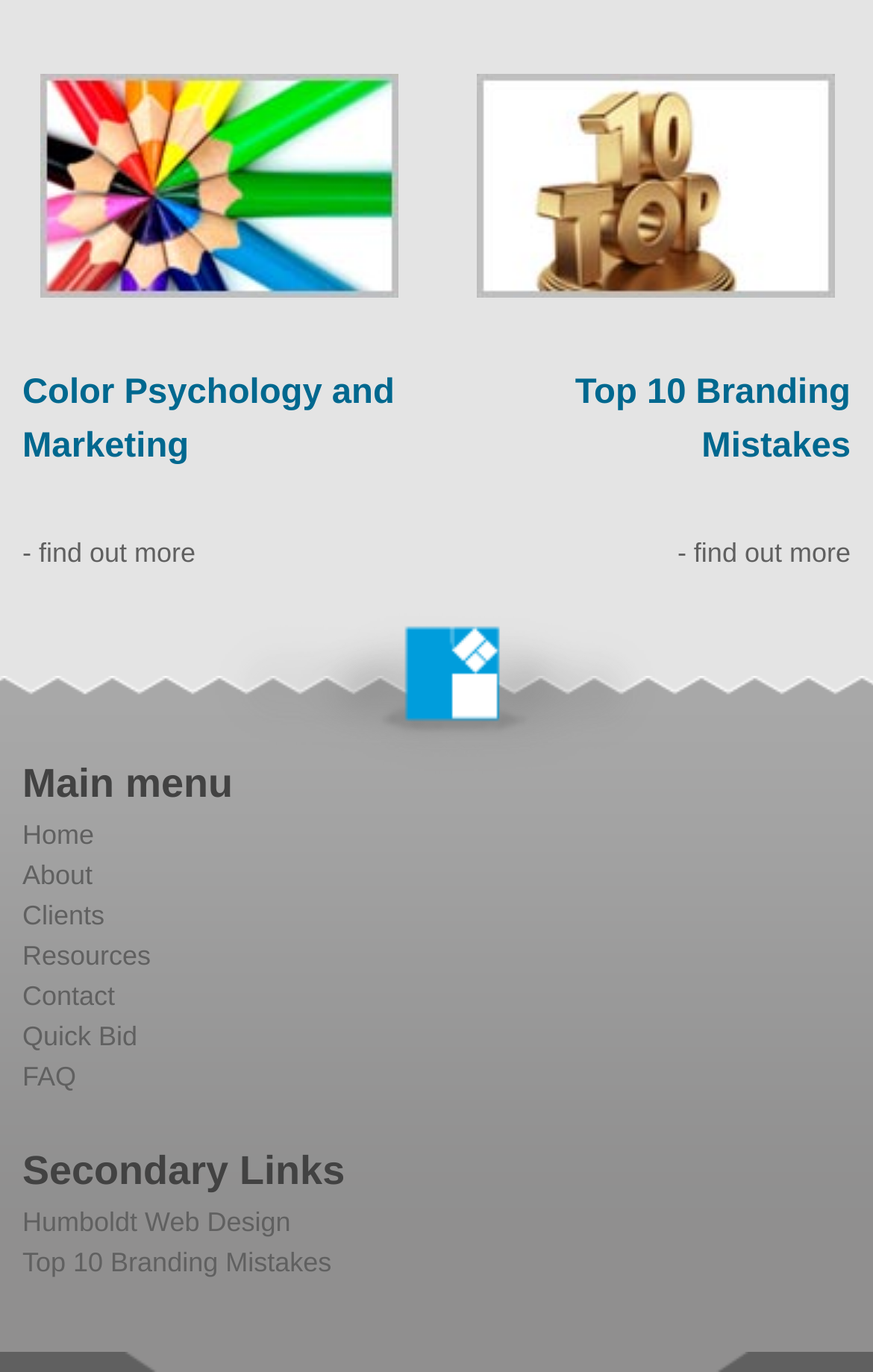Please analyze the image and give a detailed answer to the question:
How many secondary links are there?

Under the heading 'Secondary Links', I found two link elements, which are 'Humboldt Web Design' and 'Top 10 Branding Mistakes'. Therefore, there are two secondary links.